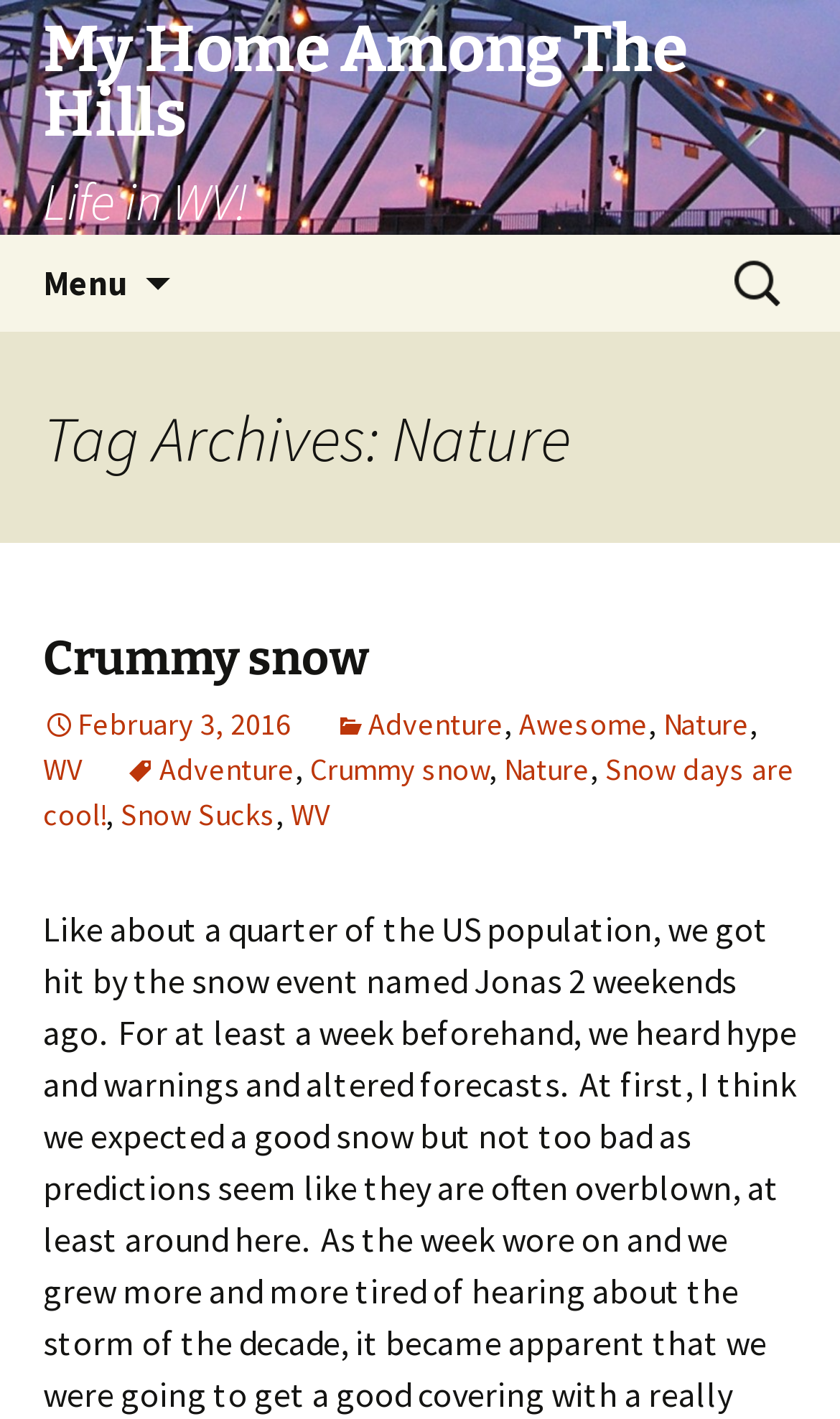Please specify the bounding box coordinates for the clickable region that will help you carry out the instruction: "Open the menu".

[0.0, 0.165, 0.203, 0.233]